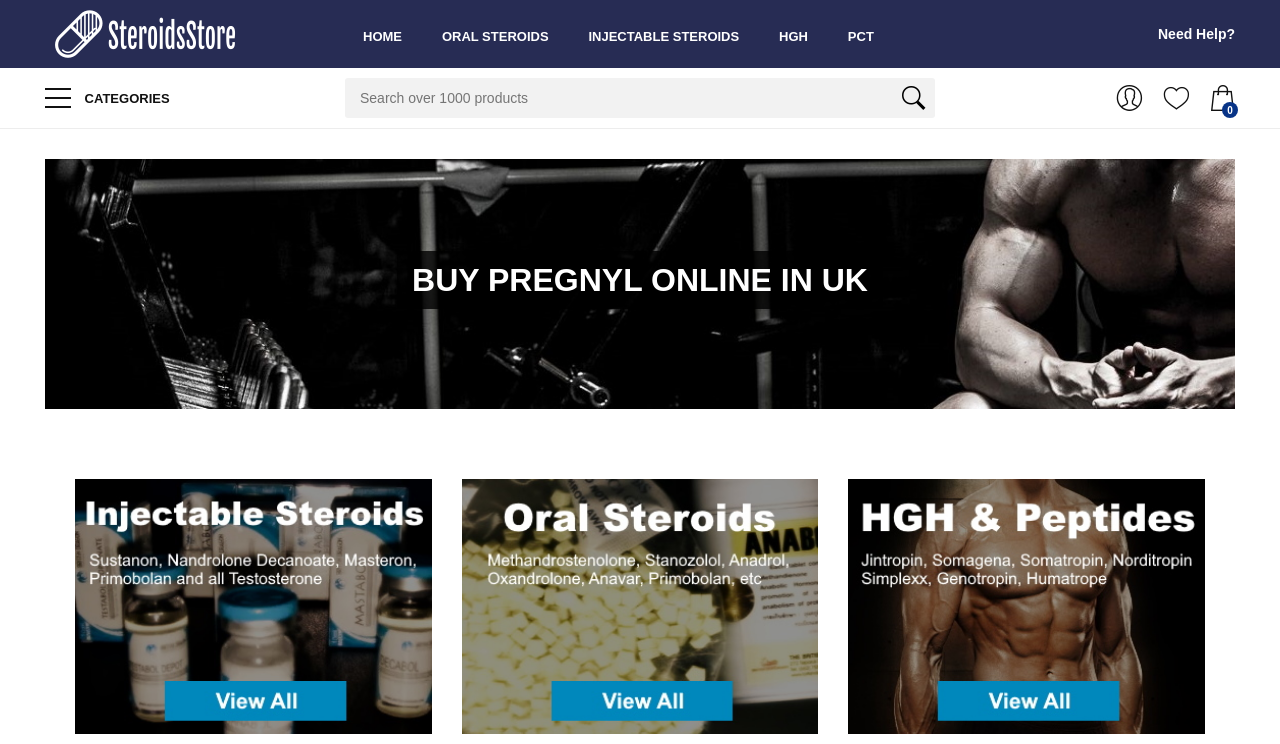Can you determine the bounding box coordinates of the area that needs to be clicked to fulfill the following instruction: "Click the Need Help? link"?

[0.905, 0.033, 0.965, 0.058]